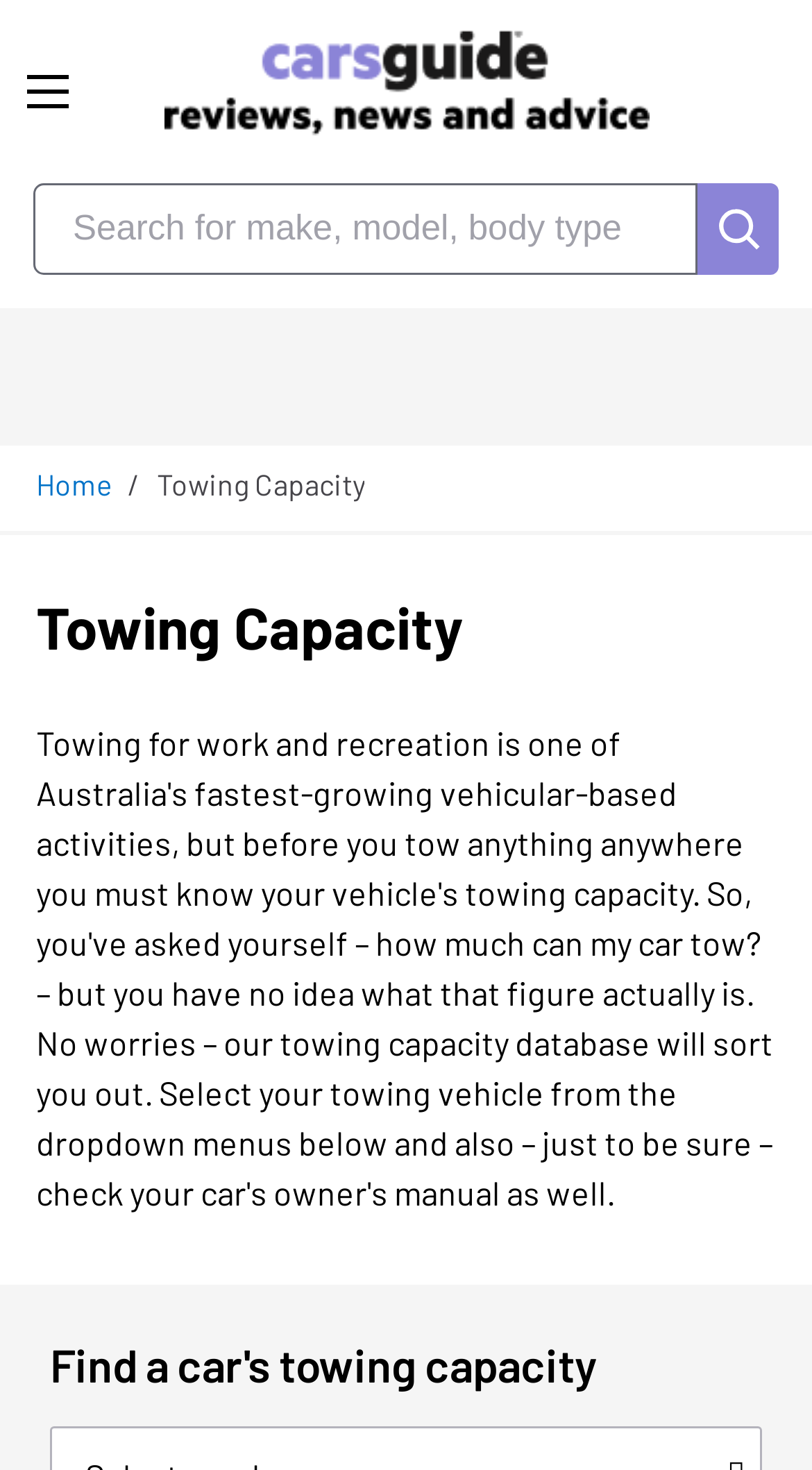Find and indicate the bounding box coordinates of the region you should select to follow the given instruction: "Visit 'Sleet' page".

None